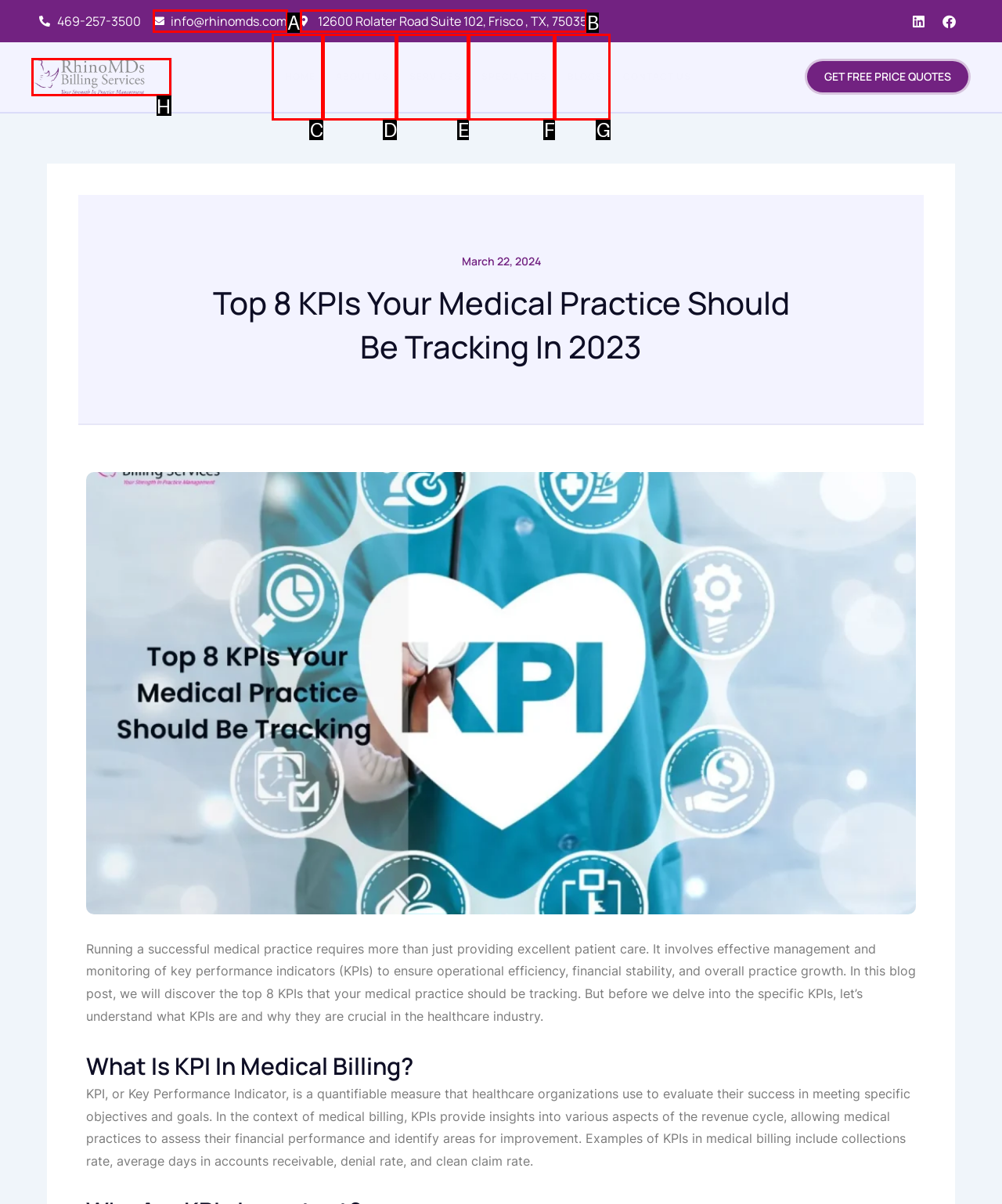Select the appropriate option that fits: About Us
Reply with the letter of the correct choice.

D